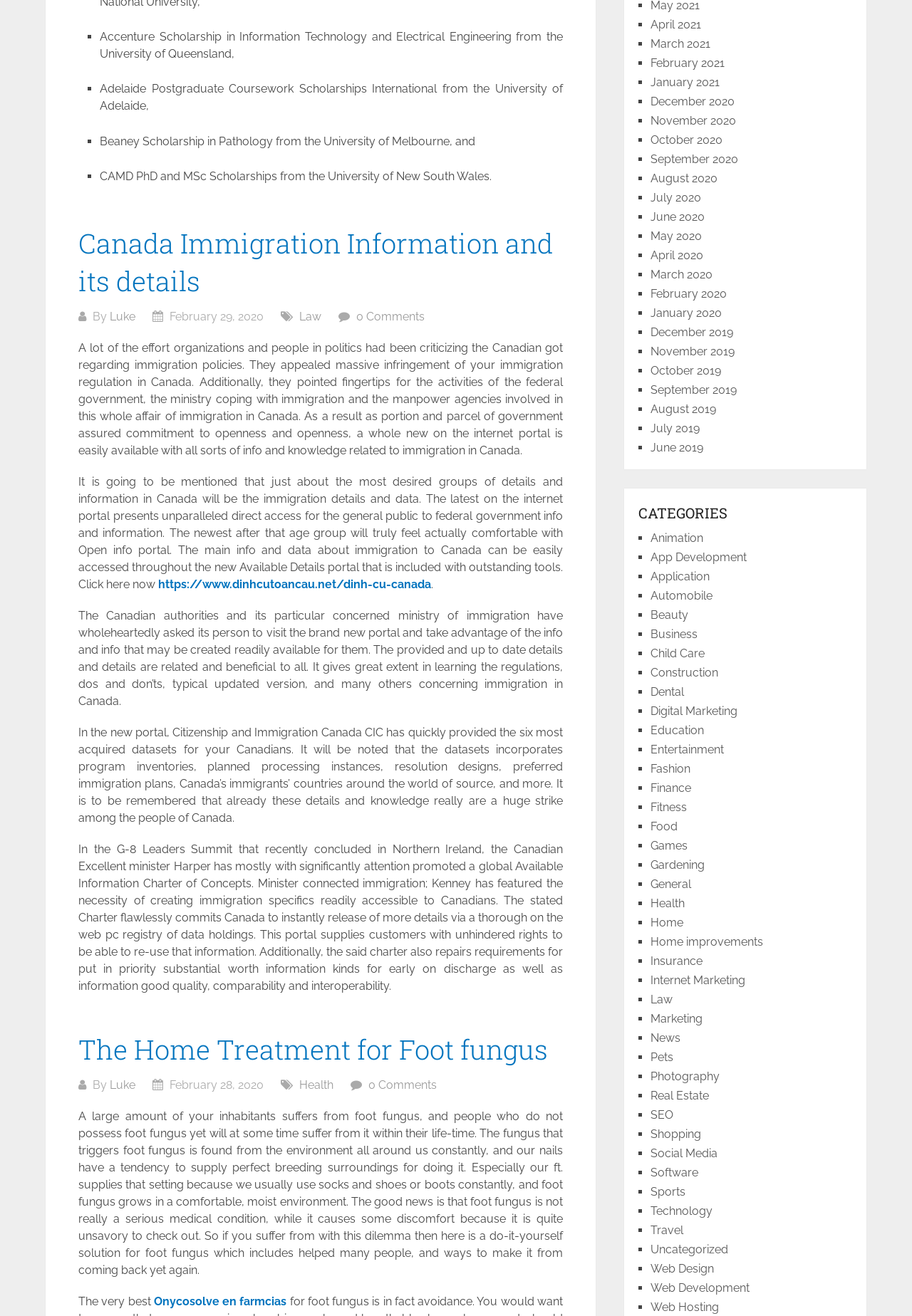Identify the bounding box coordinates for the UI element described by the following text: "Onycosolve en farmcias". Provide the coordinates as four float numbers between 0 and 1, in the format [left, top, right, bottom].

[0.169, 0.984, 0.314, 0.994]